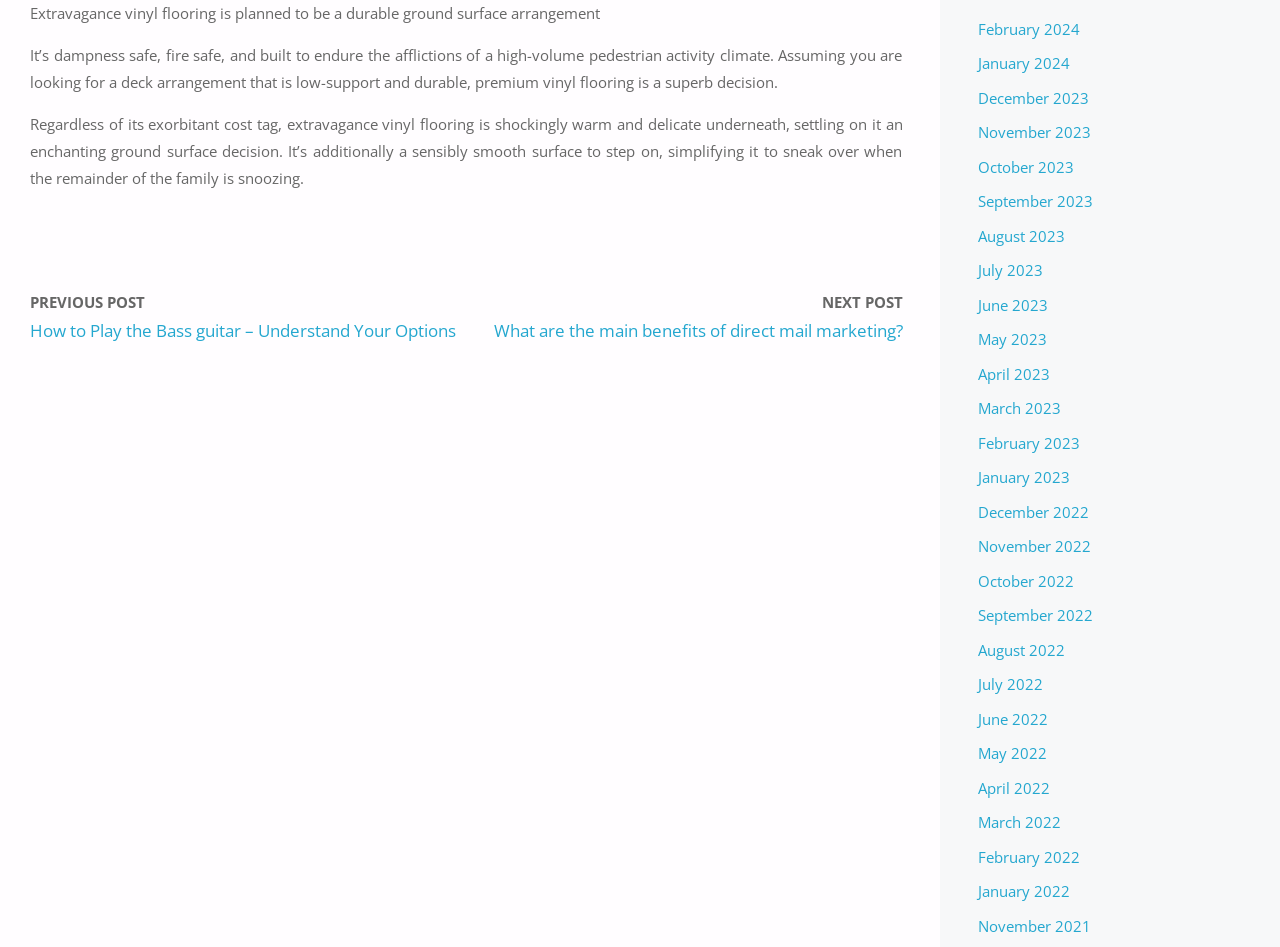Is the post part of a series?
Please answer the question with a single word or phrase, referencing the image.

Yes